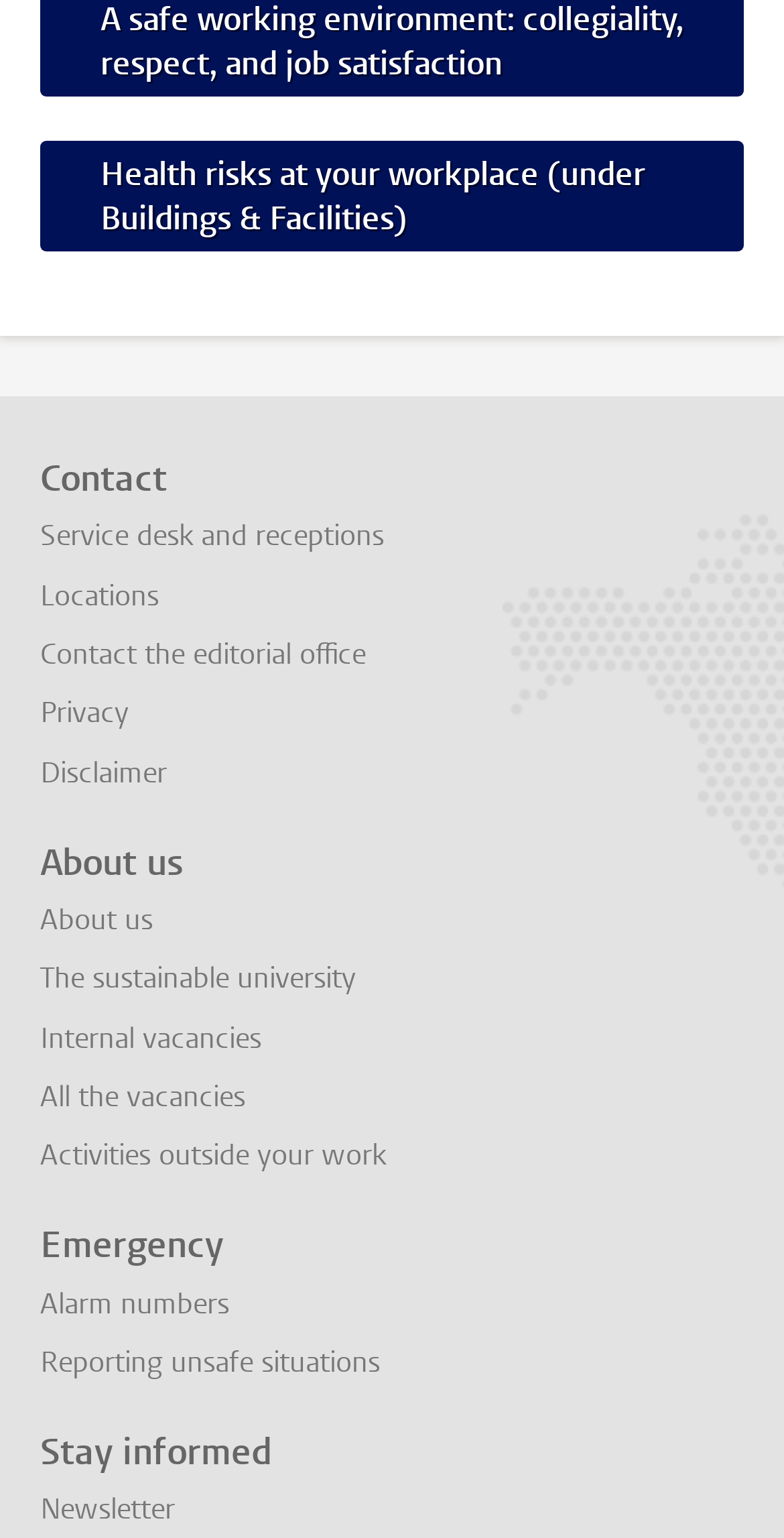Use a single word or phrase to answer the question:
How many links are under 'Contact'?

4